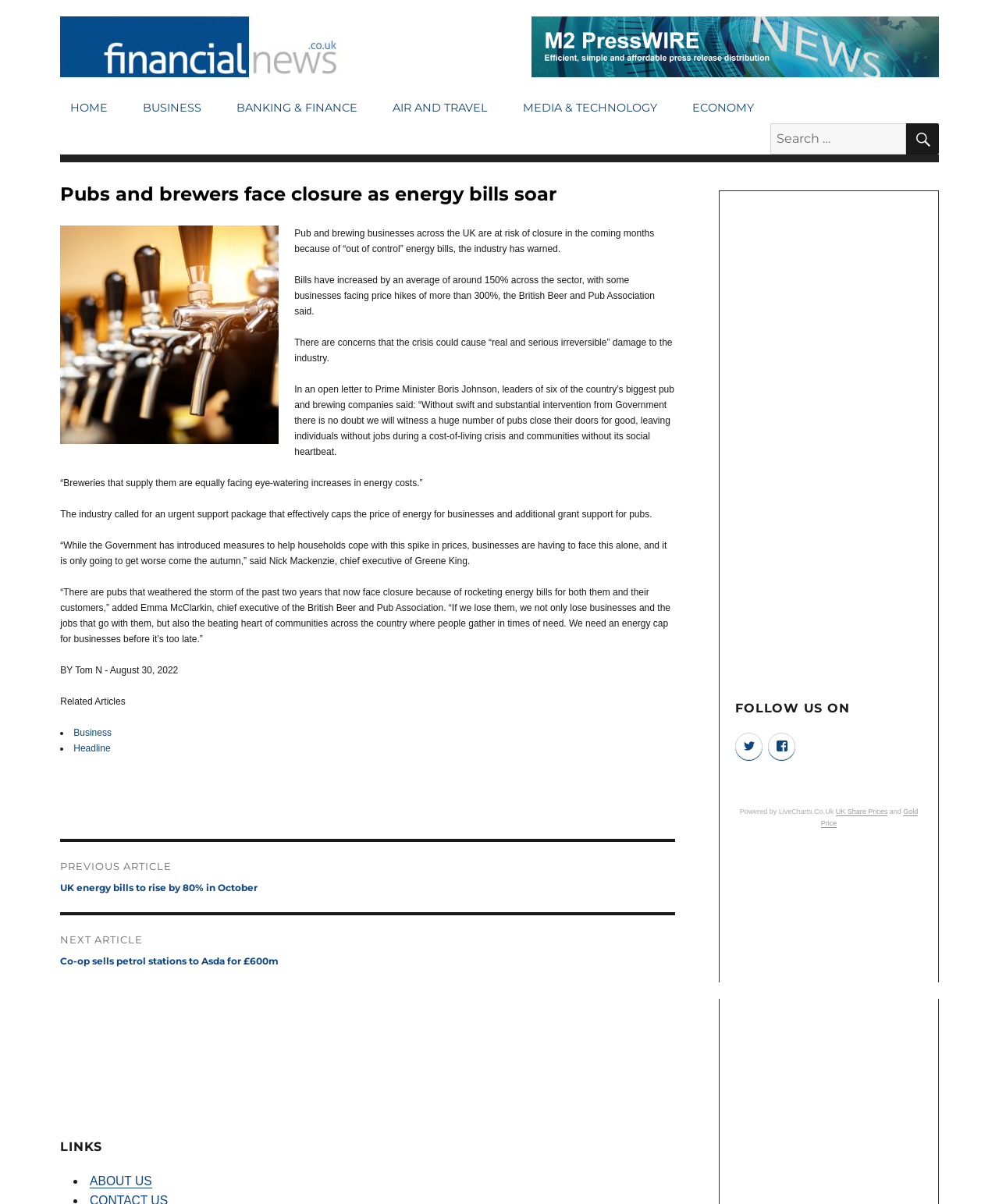Locate the bounding box of the UI element described by: "aria-label="Advertisement" name="aswift_1" title="Advertisement"" in the given webpage screenshot.

[0.739, 0.174, 0.925, 0.563]